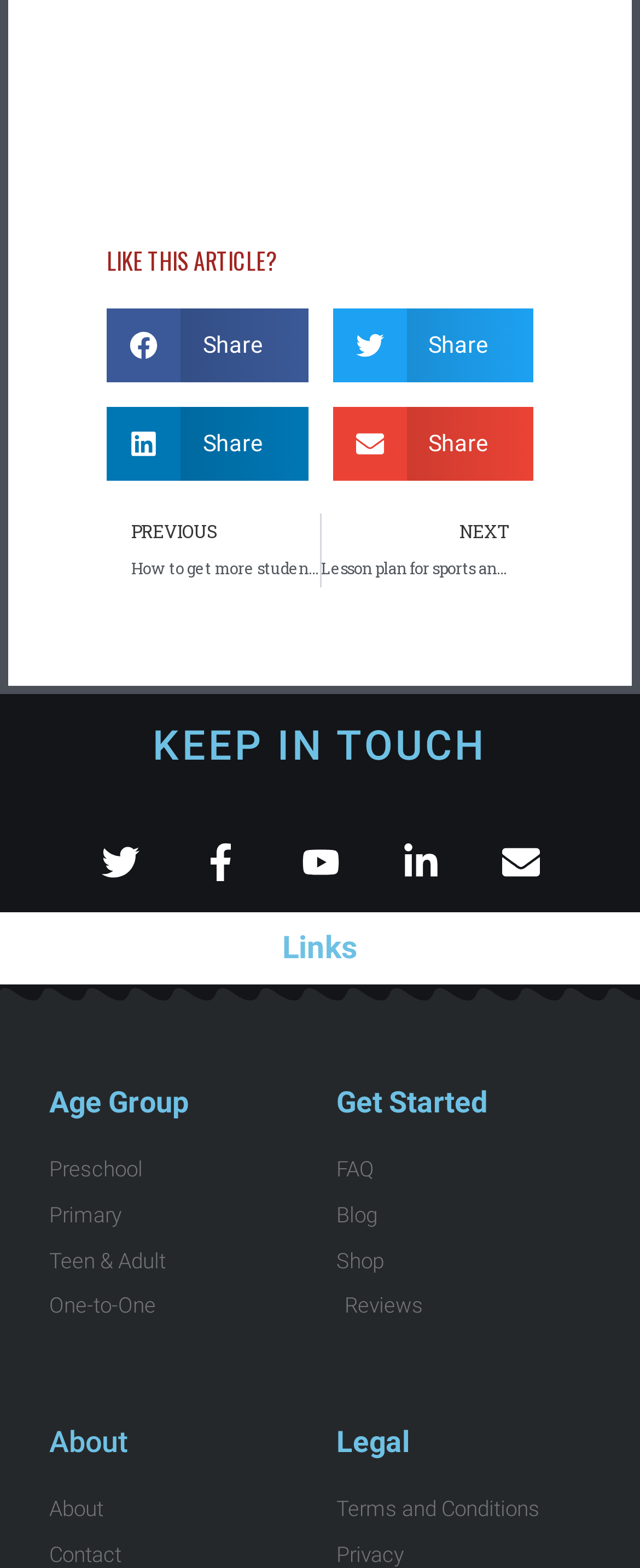How many social media links are available?
Using the image as a reference, answer with just one word or a short phrase.

5